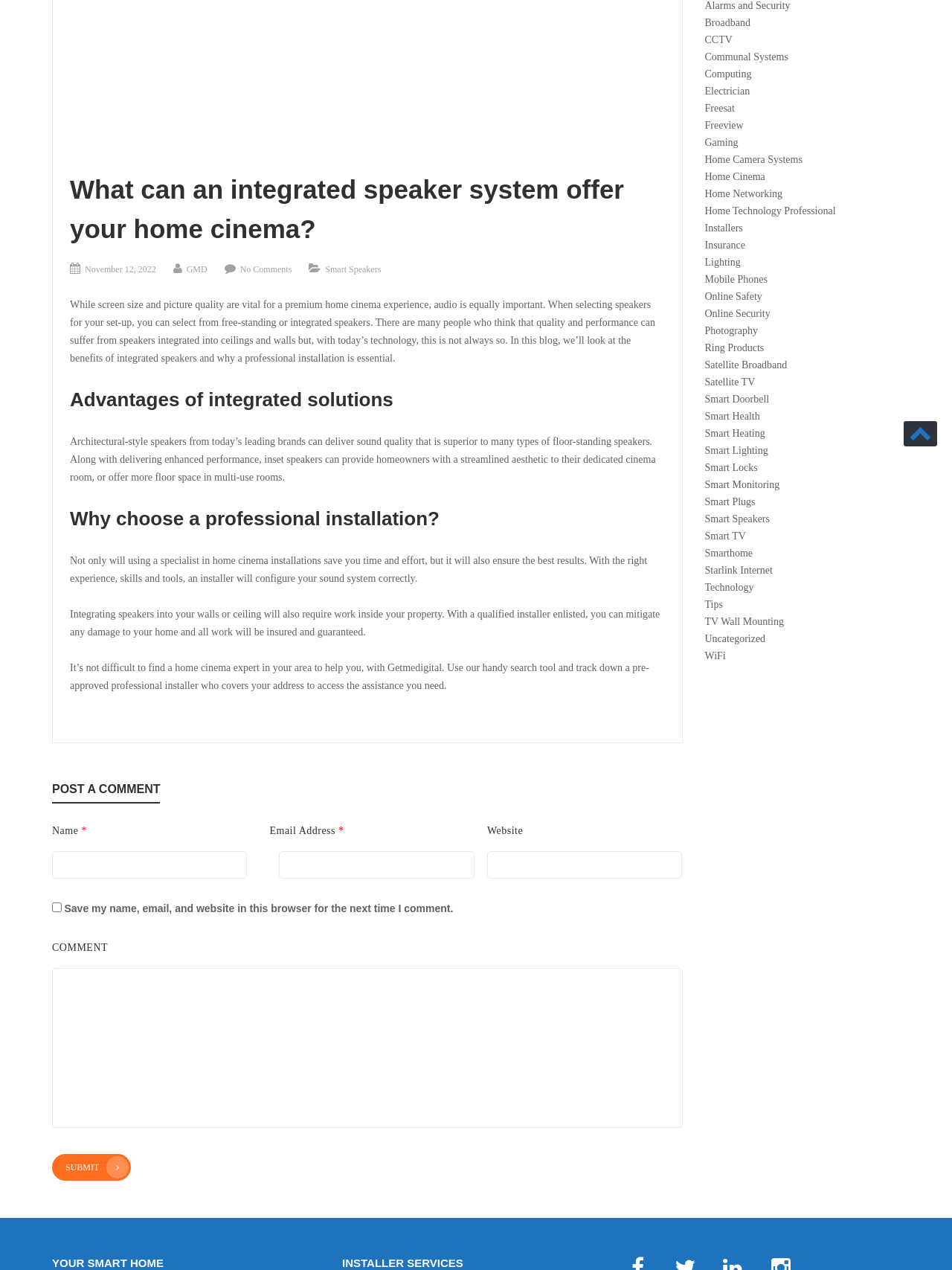Using the provided element description: "parent_node: Name * name="author"", identify the bounding box coordinates. The coordinates should be four floats between 0 and 1 in the order [left, top, right, bottom].

[0.055, 0.67, 0.26, 0.692]